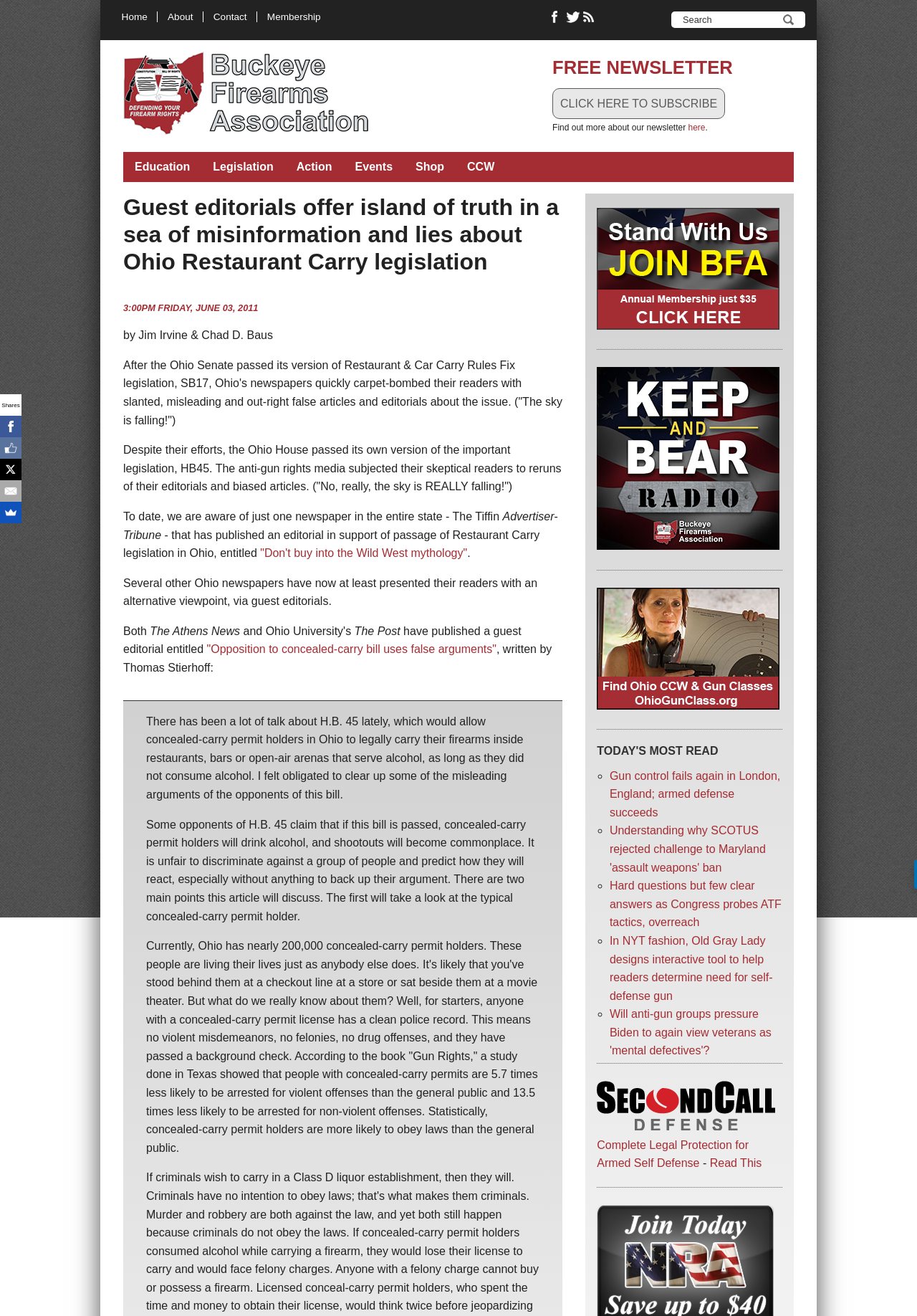Can you give a comprehensive explanation to the question given the content of the image?
What is the name of the association?

I found the answer by looking at the top navigation bar, where I saw links to 'Home', 'About', 'Contact', and 'Membership', which suggests that this is a website for an organization. The link 'LIKE BUCKEYE FIREARMS ON FACEBOOK' further confirms that the organization is called Buckeye Firearms Association.